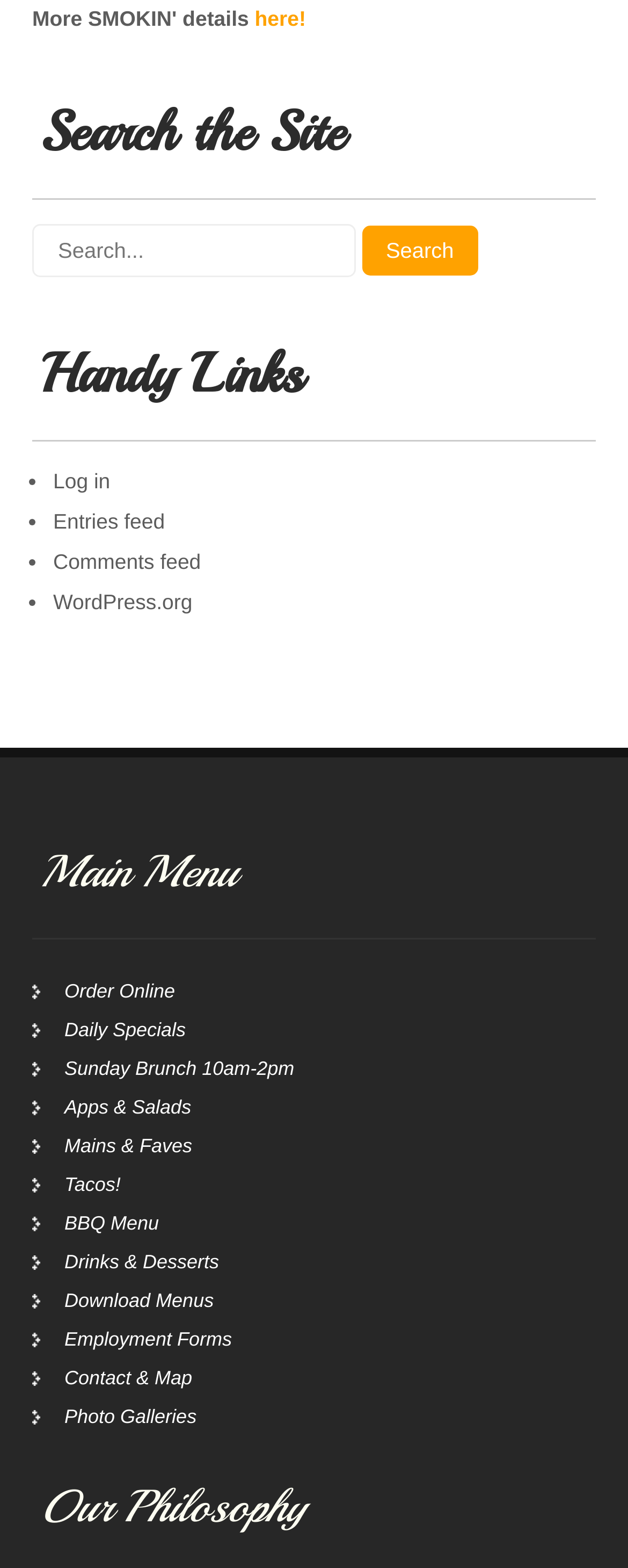Please provide a comprehensive answer to the question below using the information from the image: What is the purpose of the search box?

The search box is located under the 'Search the Site' heading, which suggests that its purpose is to search the website for specific content.